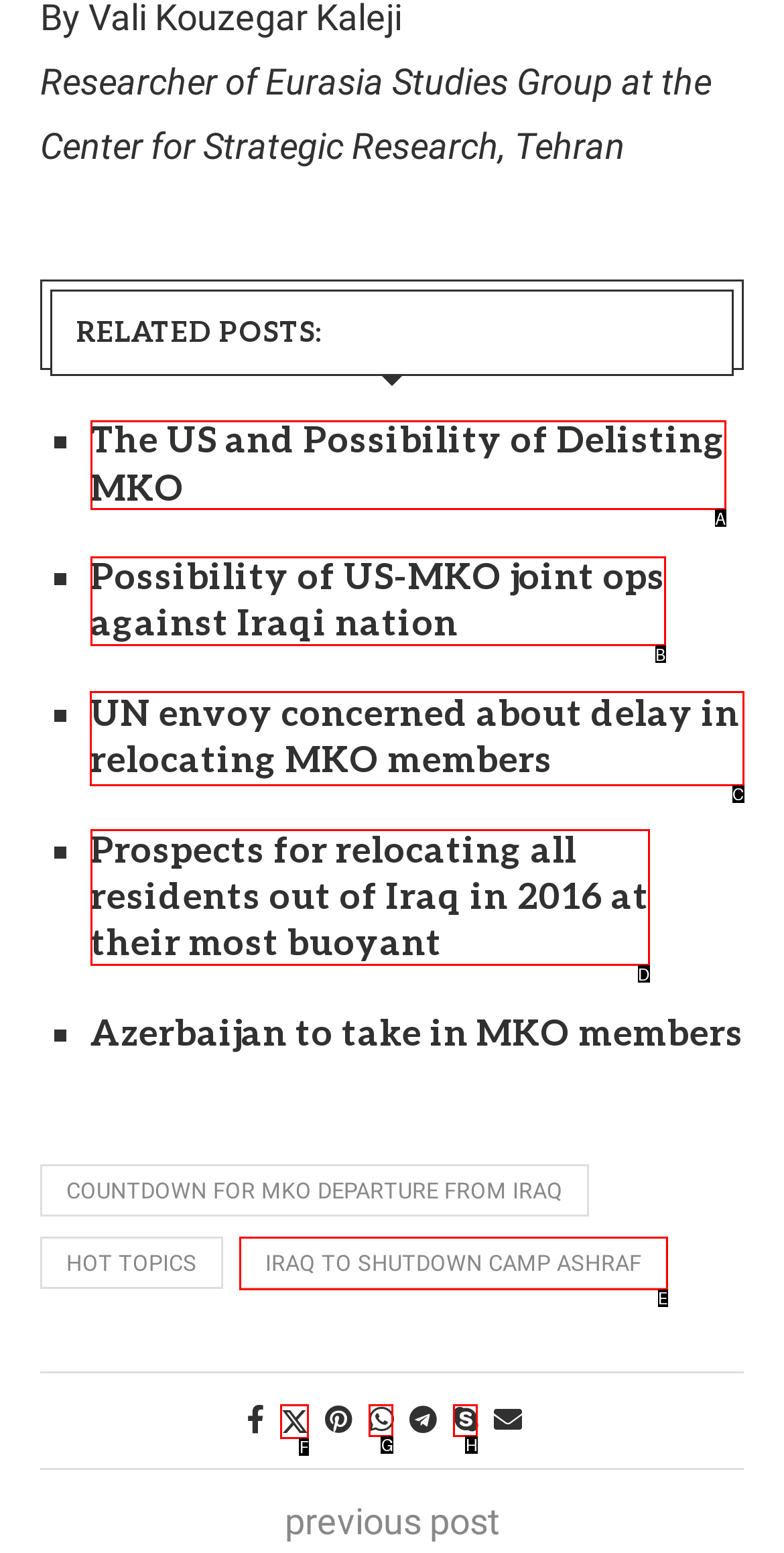Among the marked elements in the screenshot, which letter corresponds to the UI element needed for the task: View the news about 'Shaheed Benazir Bhutto Women University (SBBWU), Peshawar honours Mr. Khalid Taimur Akram'?

None